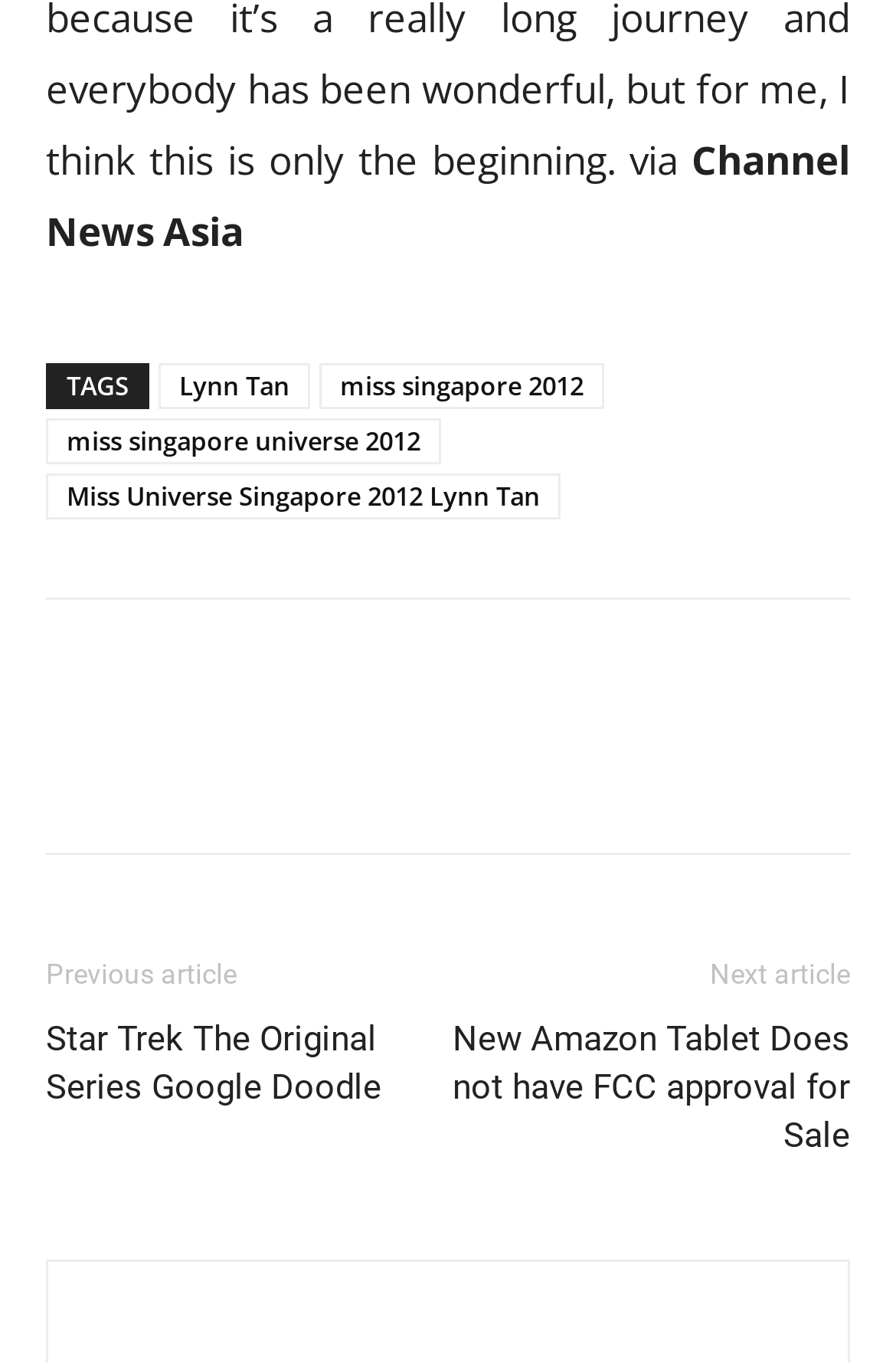Provide a brief response using a word or short phrase to this question:
What is the name of the news channel?

Channel News Asia